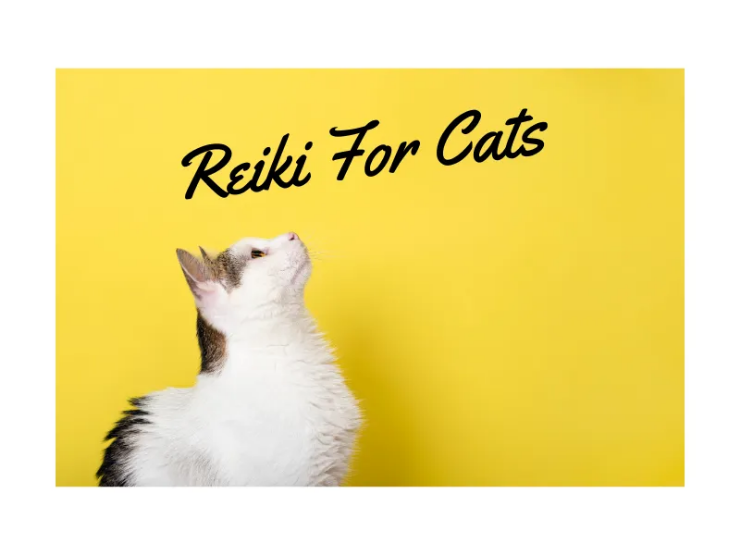What is the theme of the image?
Use the information from the image to give a detailed answer to the question.

The image features a curious cat gazing upwards against a bright yellow background, prominently displaying the text 'Reiki For Cats' above it, which encapsulates the theme of wellness and healing, emphasizing how Reiki, a form of energy healing, can be beneficial for cats.